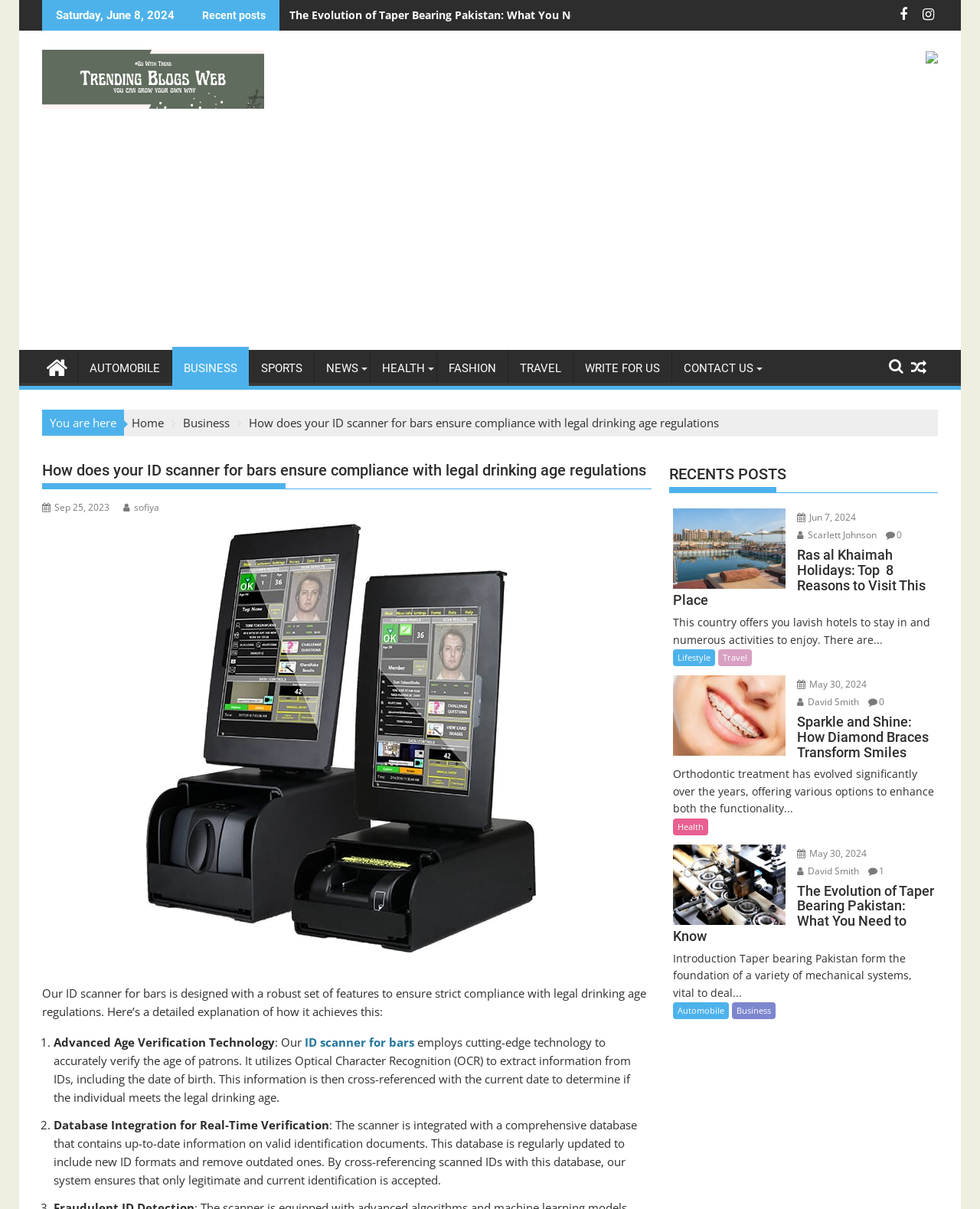Please mark the bounding box coordinates of the area that should be clicked to carry out the instruction: "Click on the 'Best Tactical Backpack Reviews [2023 Buying Guide]' link".

None